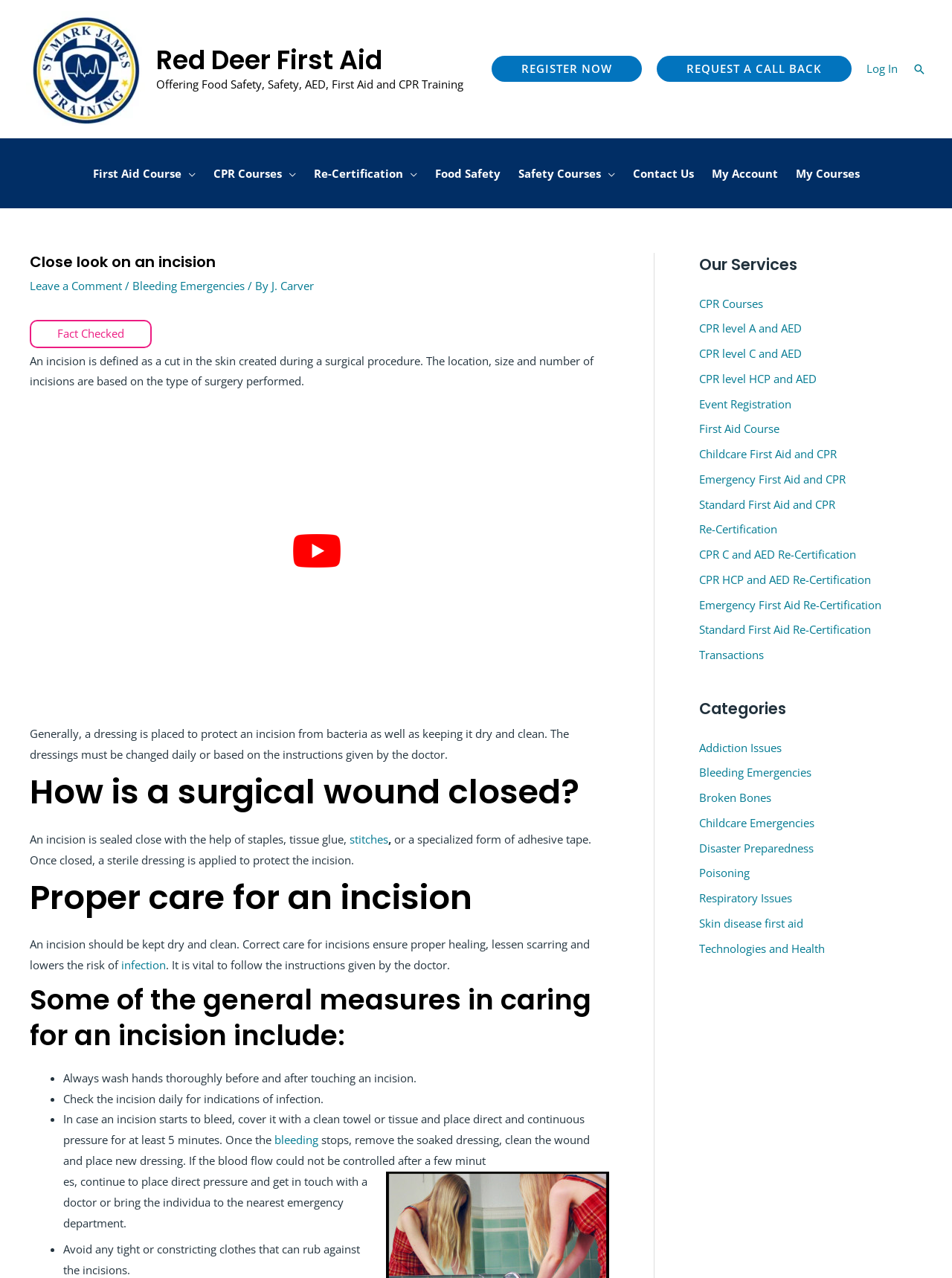From the webpage screenshot, predict the bounding box of the UI element that matches this description: "First Aid Course".

[0.088, 0.108, 0.214, 0.163]